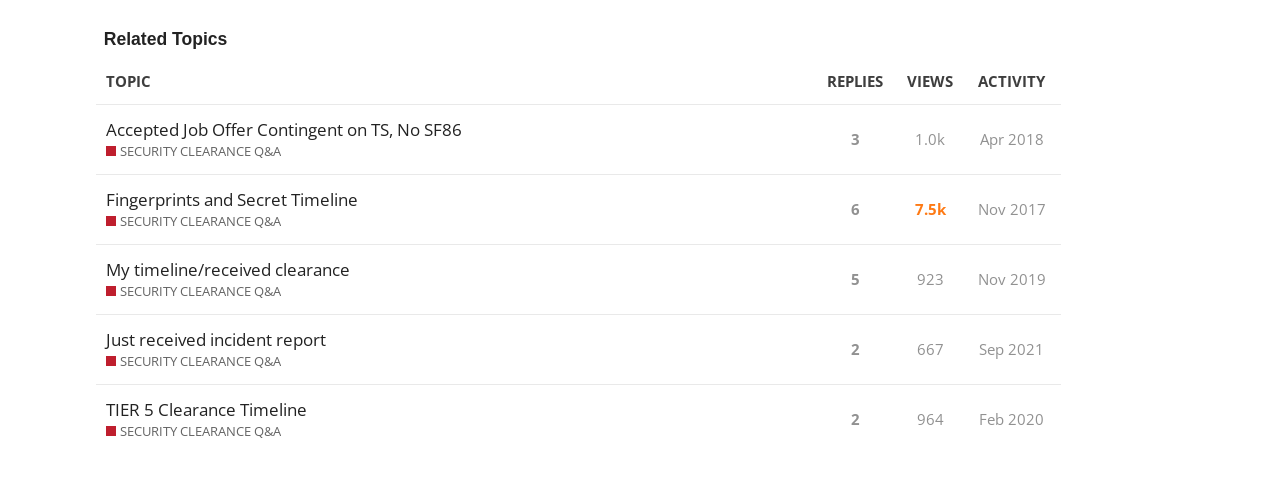How many topics are listed? Please answer the question using a single word or phrase based on the image.

5